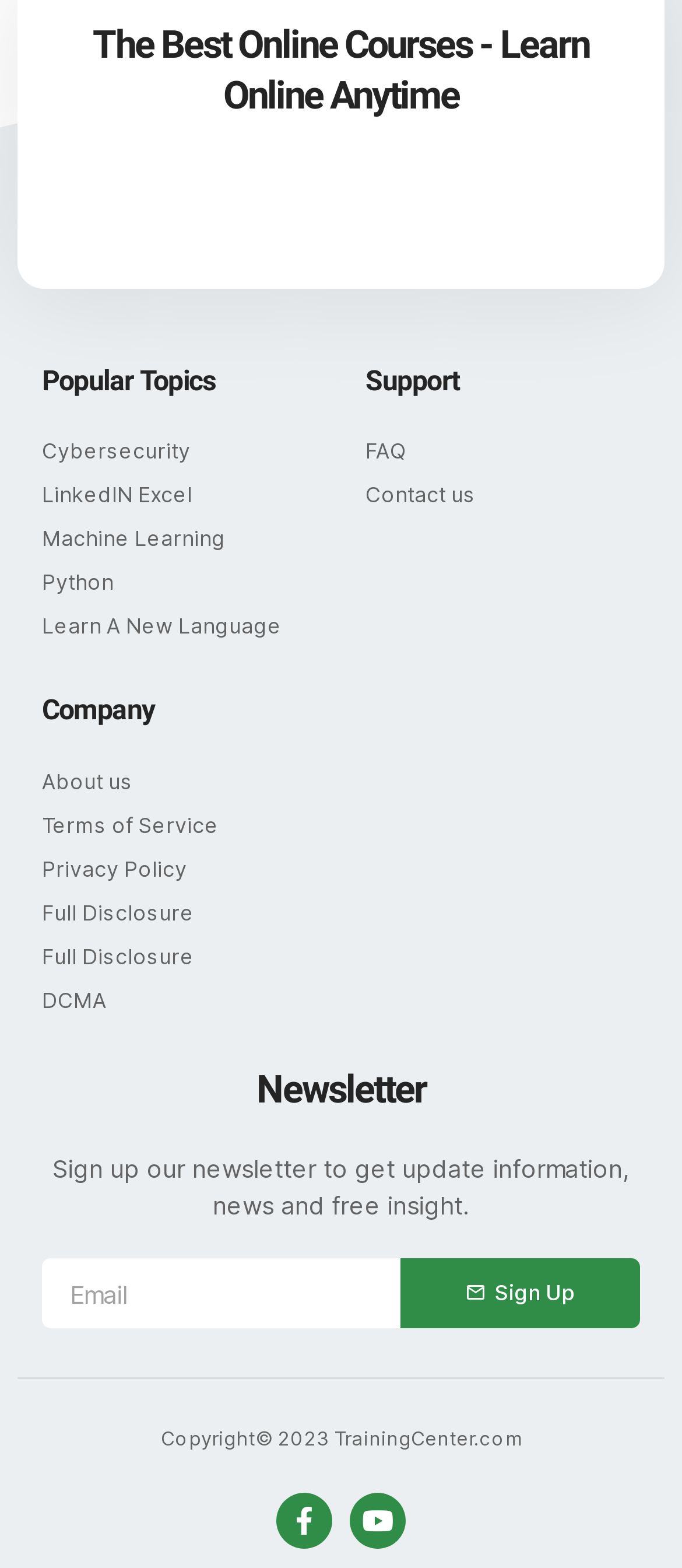Provide your answer in one word or a succinct phrase for the question: 
What is the purpose of the textbox?

Email